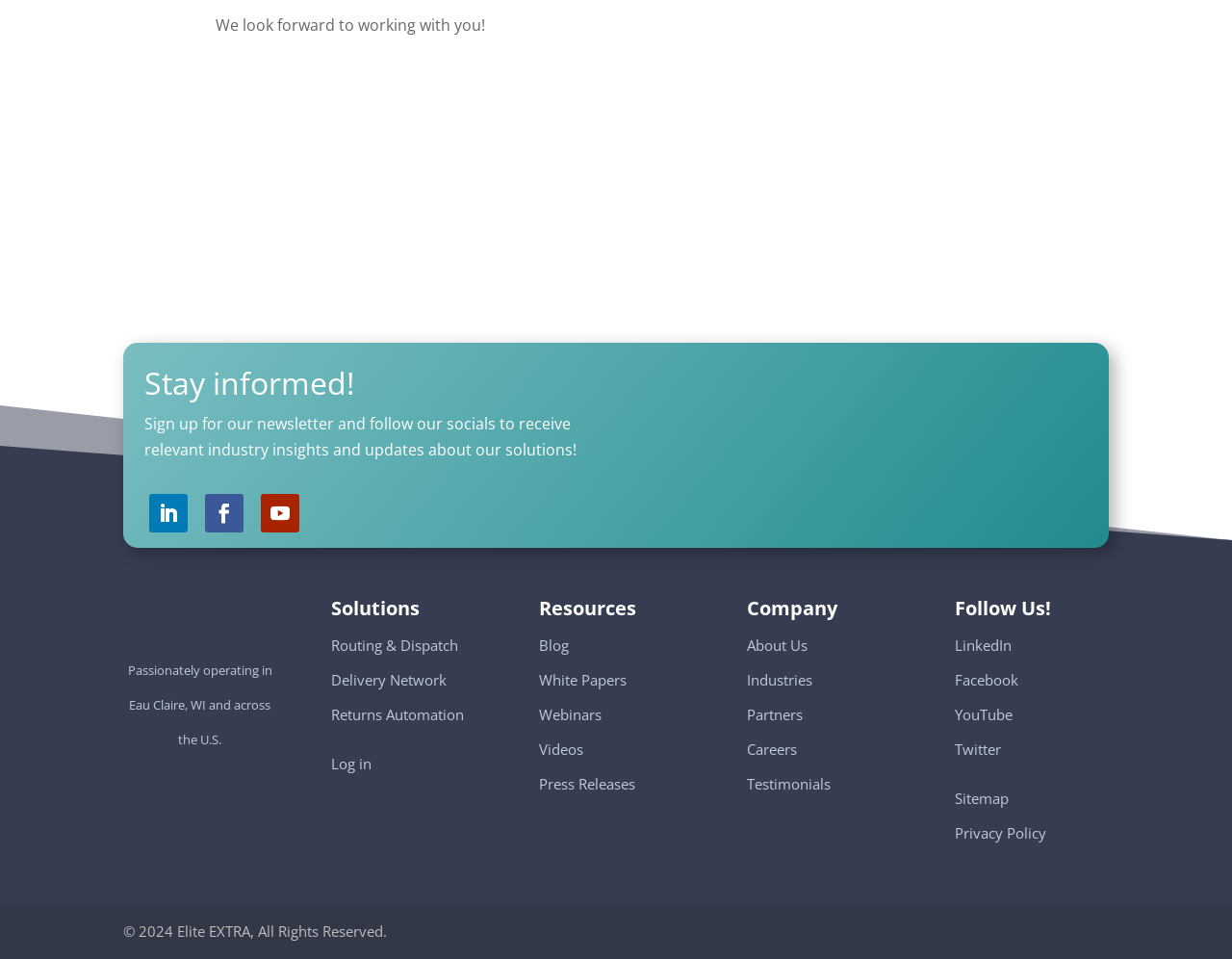Provide a one-word or short-phrase response to the question:
What is the copyright year of the webpage?

2024